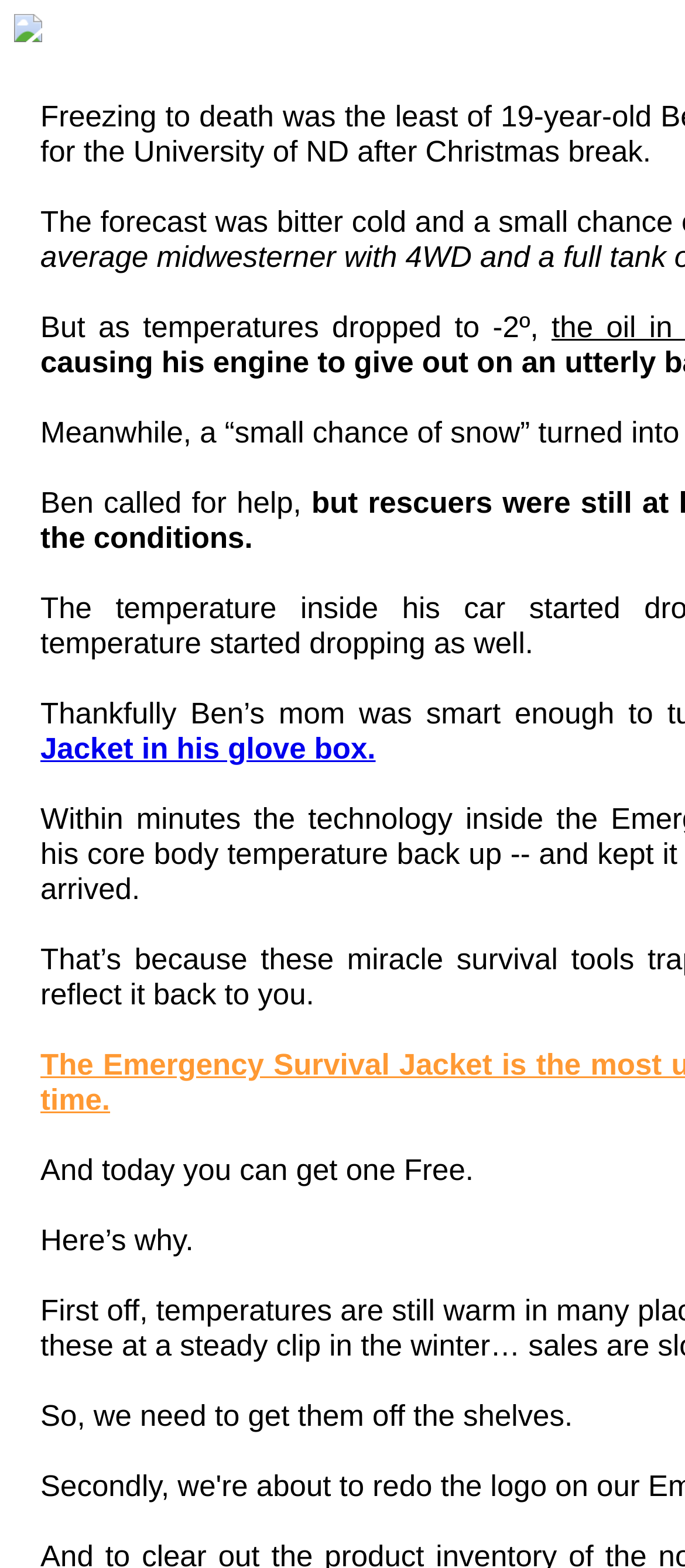What is the temperature mentioned in the newsletter?
Please provide a single word or phrase in response based on the screenshot.

-2º